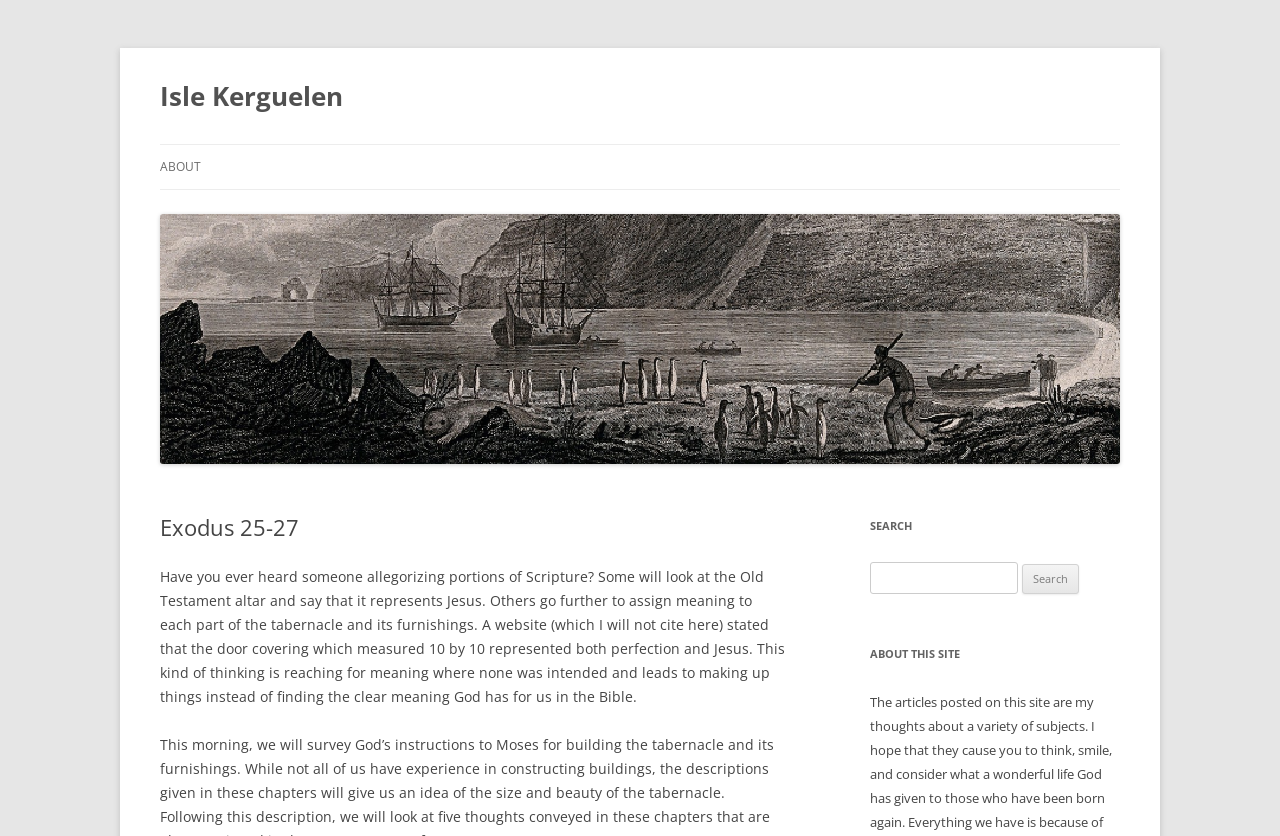What is the name of the island mentioned?
Based on the visual content, answer with a single word or a brief phrase.

Isle Kerguelen